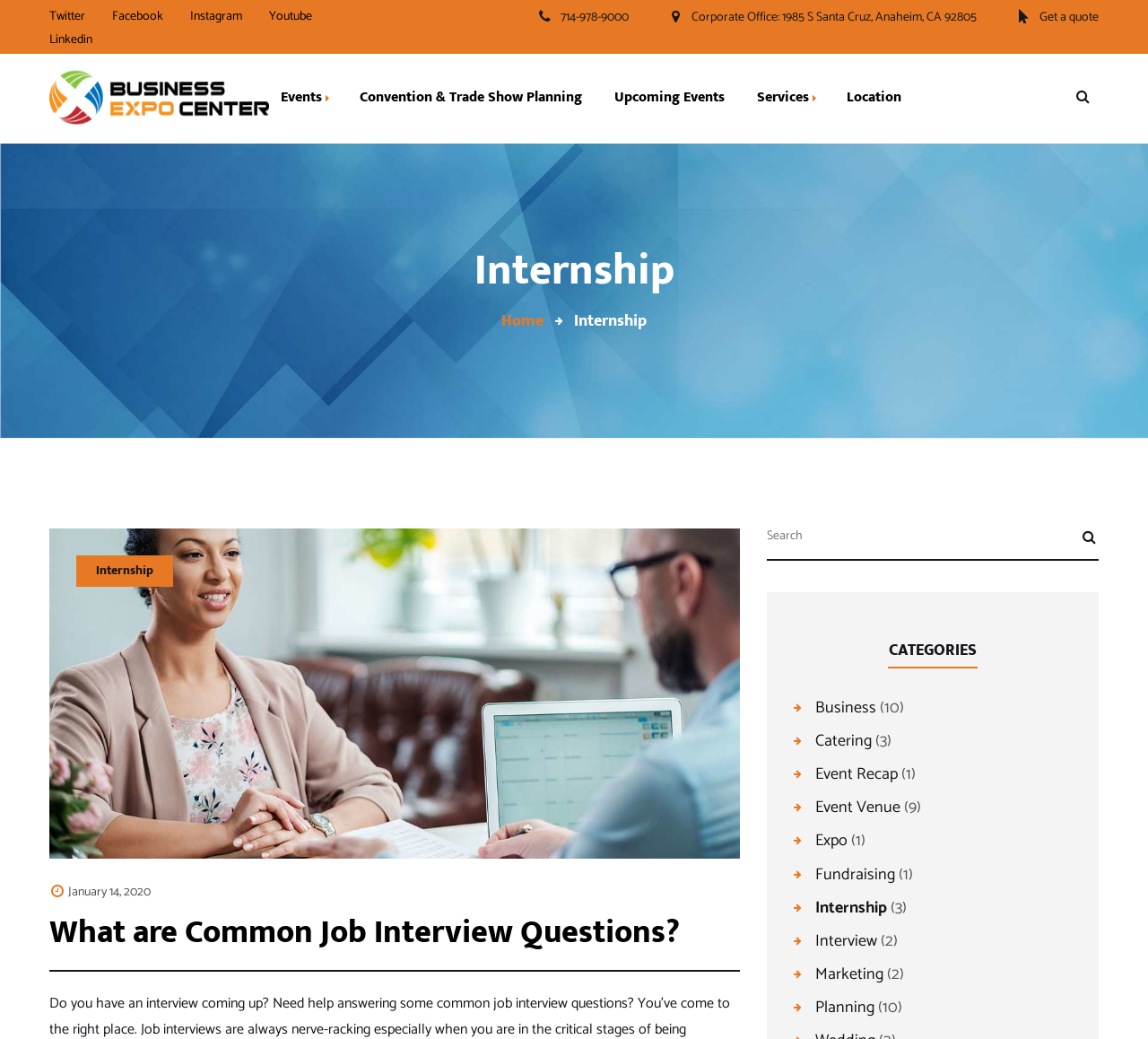What is the address of the Corporate Office?
Look at the screenshot and provide an in-depth answer.

I found the address of the Corporate Office by looking at the link element with the text 'Corporate Office: 1985 S Santa Cruz, Anaheim, CA 92805'.